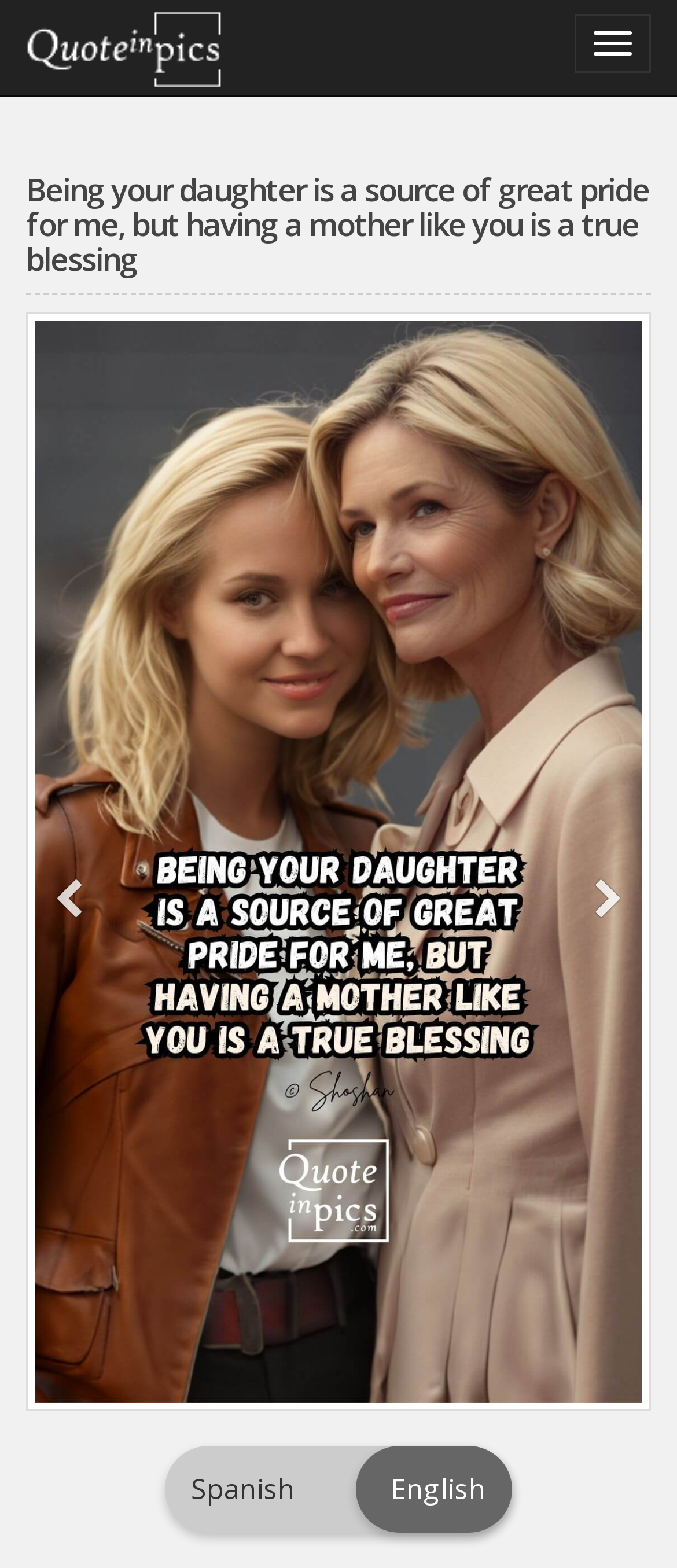What is the quote in the image?
Using the image, give a concise answer in the form of a single word or short phrase.

Being your daughter is a source of great pride for me, but having a mother like you is a true blessing